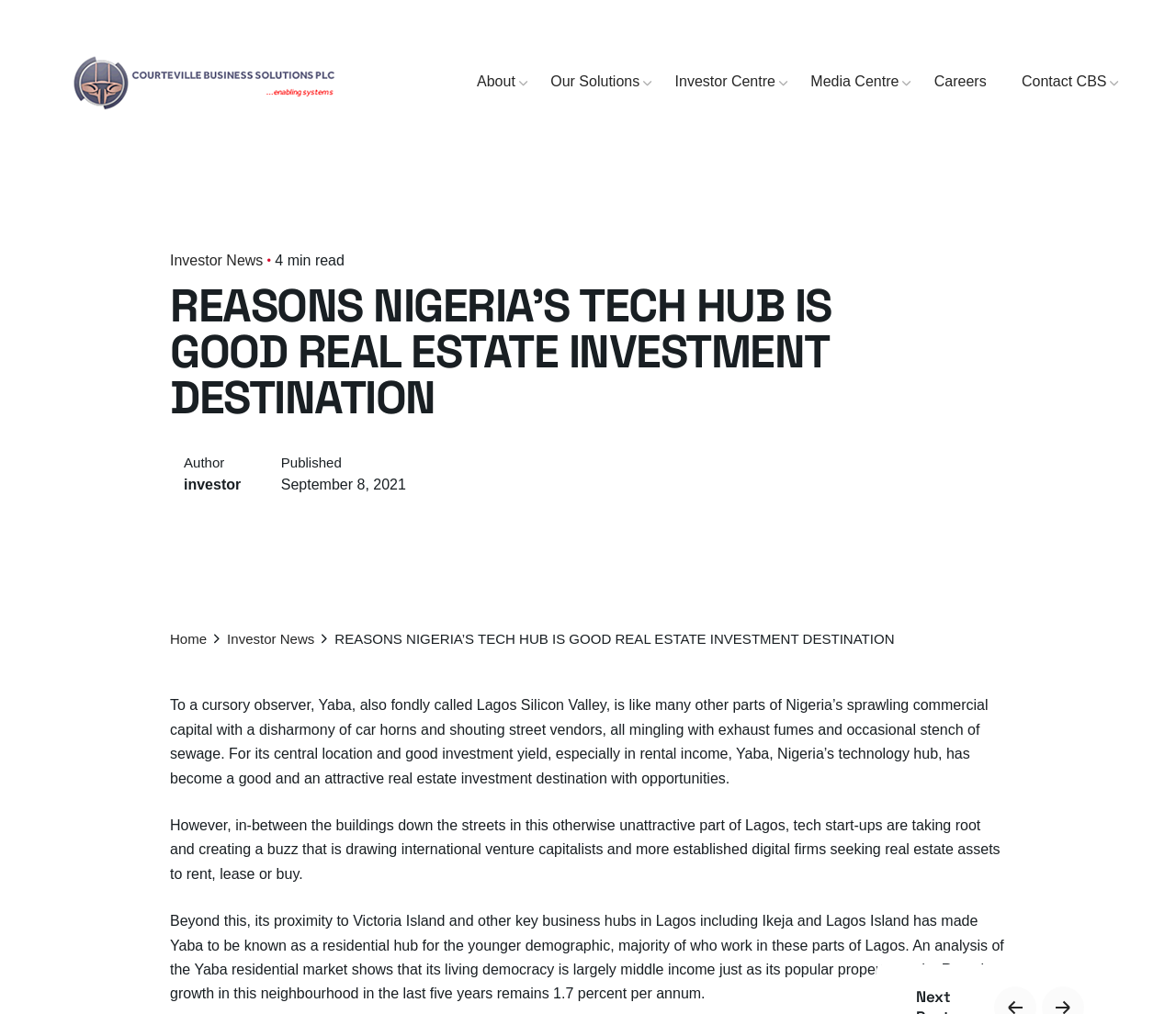Please determine the bounding box coordinates of the element's region to click in order to carry out the following instruction: "Go to Home". The coordinates should be four float numbers between 0 and 1, i.e., [left, top, right, bottom].

[0.145, 0.622, 0.176, 0.638]